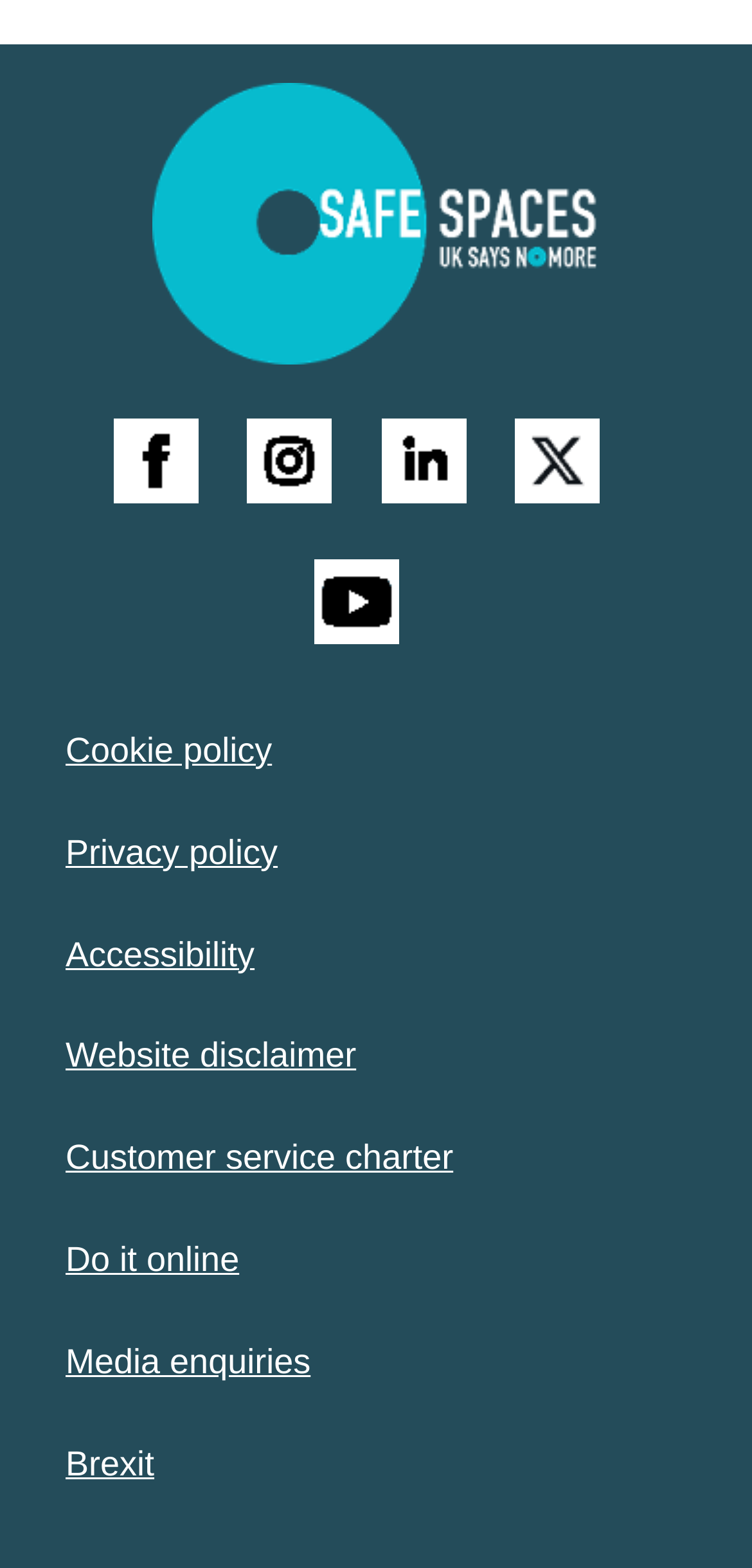What social media platforms are linked?
Answer the question with a single word or phrase, referring to the image.

Facebook, Instagram, Twitter, LinkedIn, YouTube